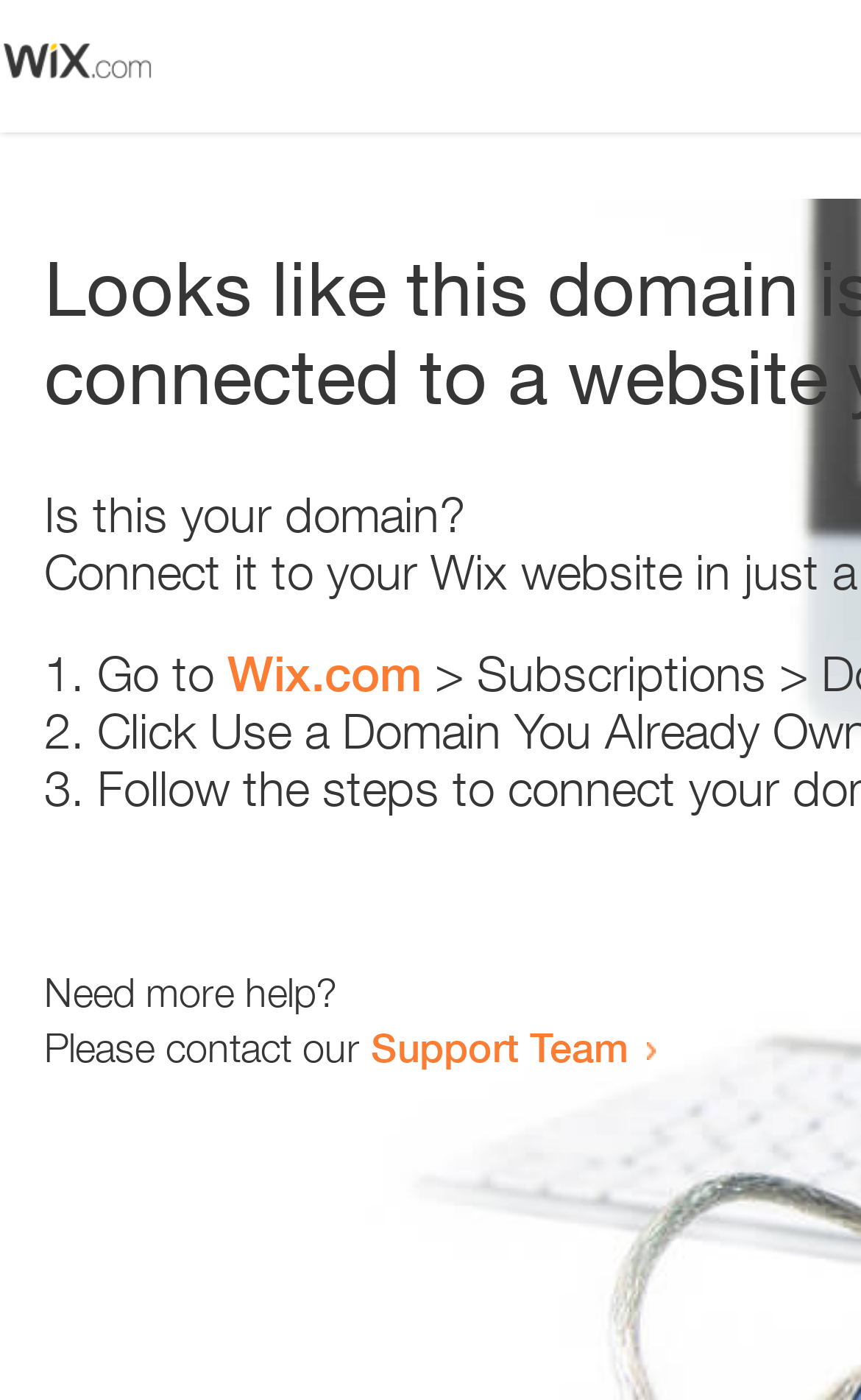How many steps are provided to resolve the error?
Observe the image and answer the question with a one-word or short phrase response.

3